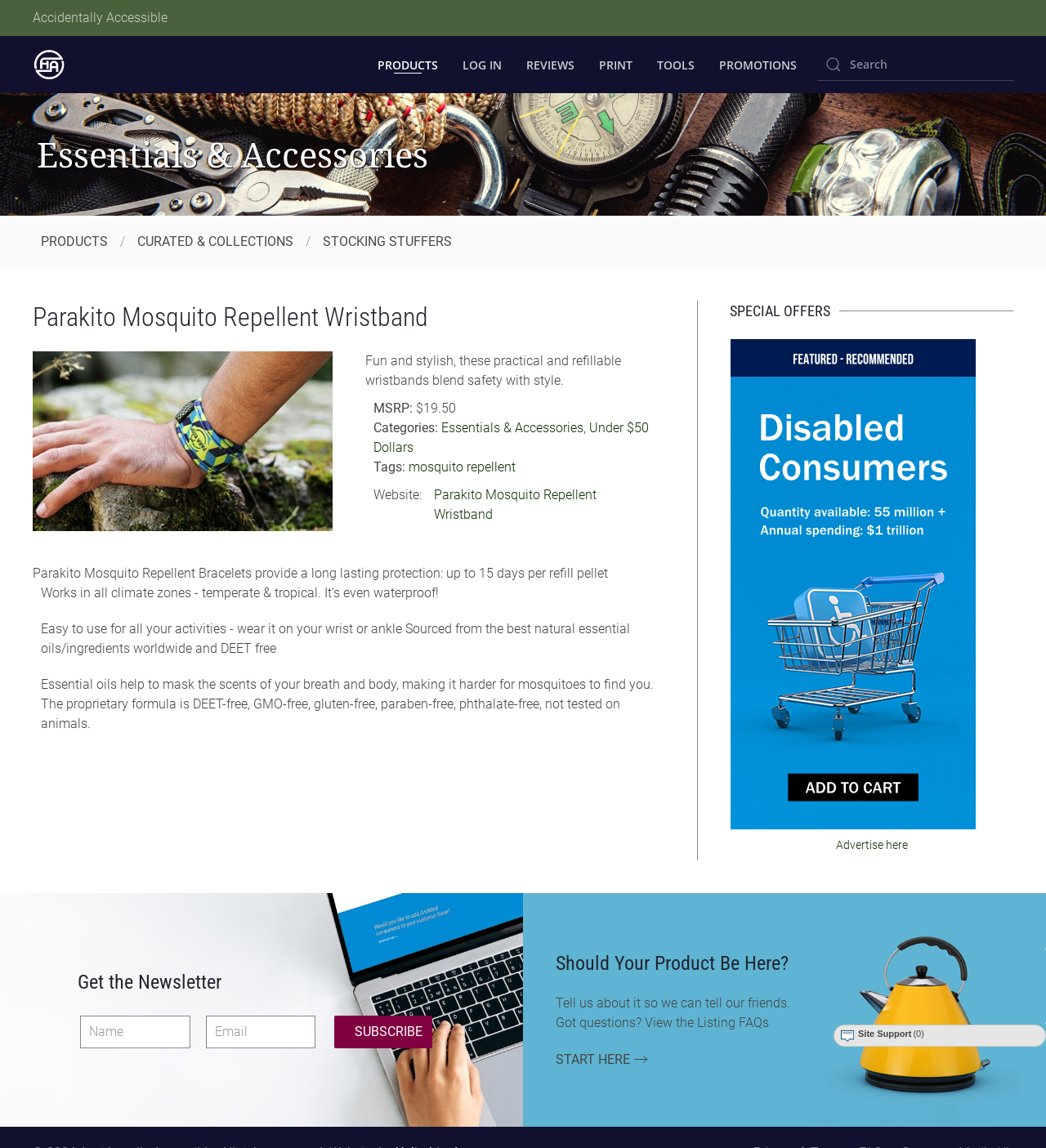Predict the bounding box of the UI element based on this description: "Reviews".

[0.503, 0.031, 0.549, 0.081]